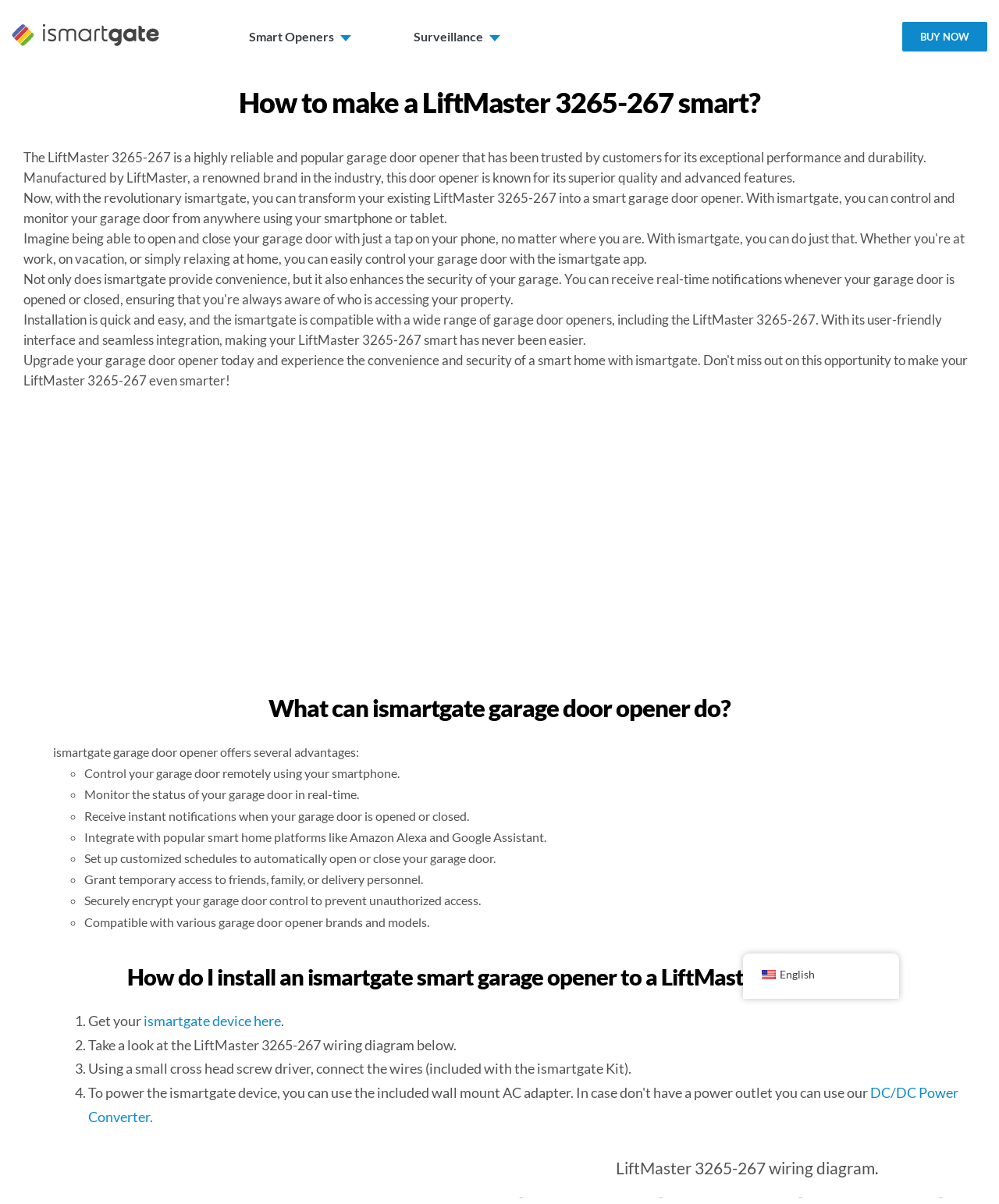Show the bounding box coordinates for the element that needs to be clicked to execute the following instruction: "Scroll to the top of the page". Provide the coordinates in the form of four float numbers between 0 and 1, i.e., [left, top, right, bottom].

[0.904, 0.807, 0.941, 0.83]